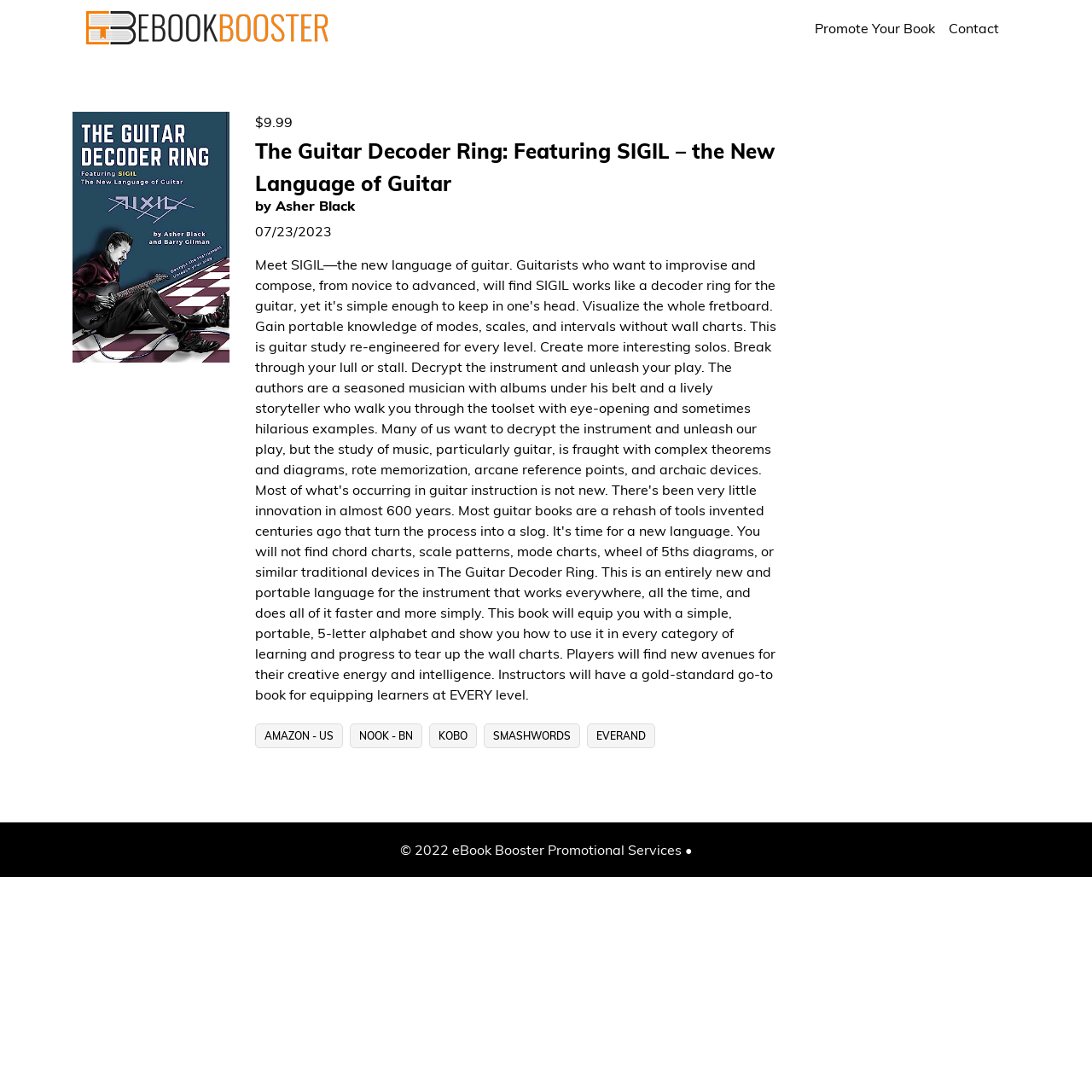What is the price of the eBook?
Based on the image, give a concise answer in the form of a single word or short phrase.

$9.99